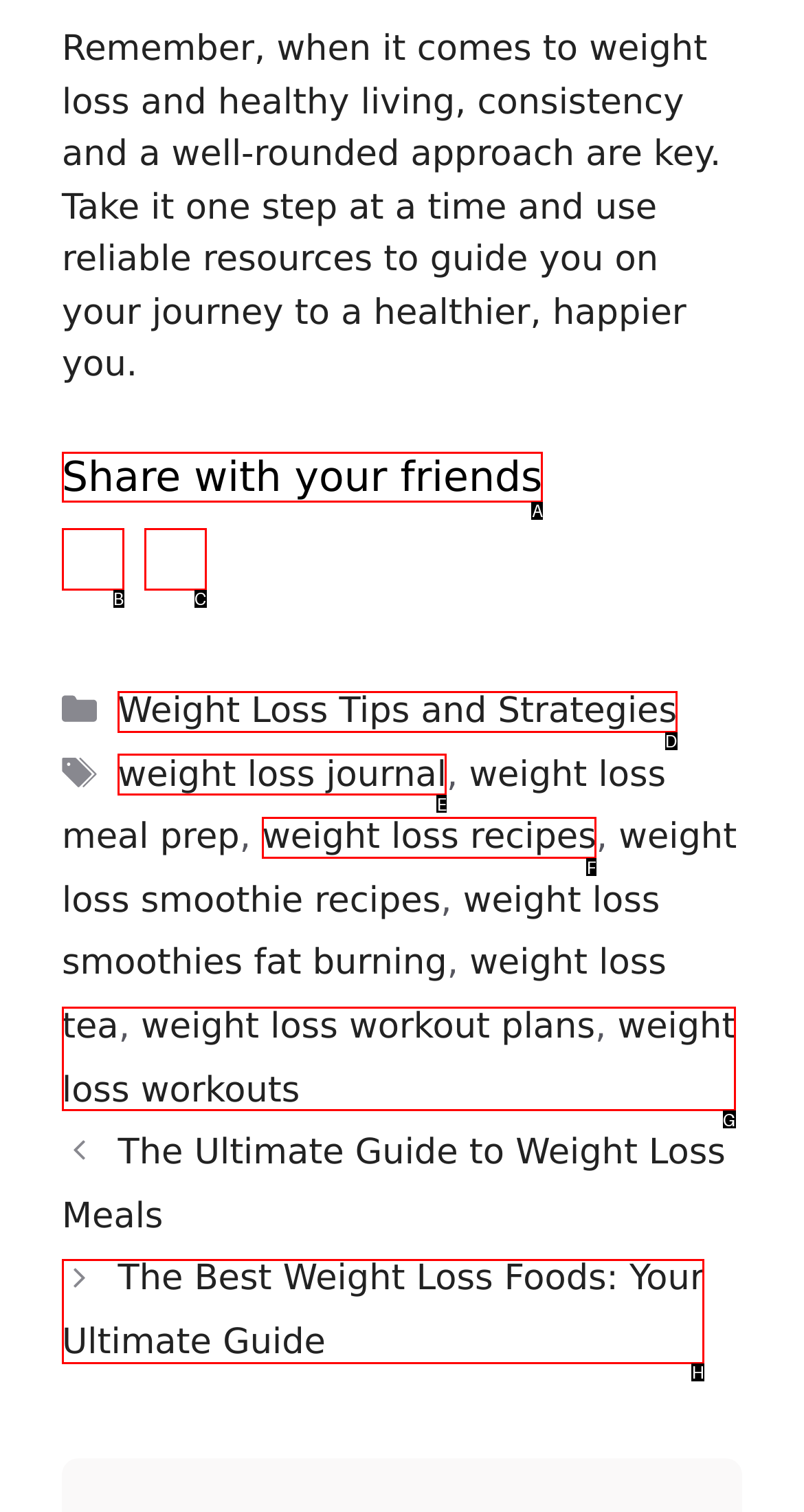Indicate the letter of the UI element that should be clicked to accomplish the task: Share with friends. Answer with the letter only.

A